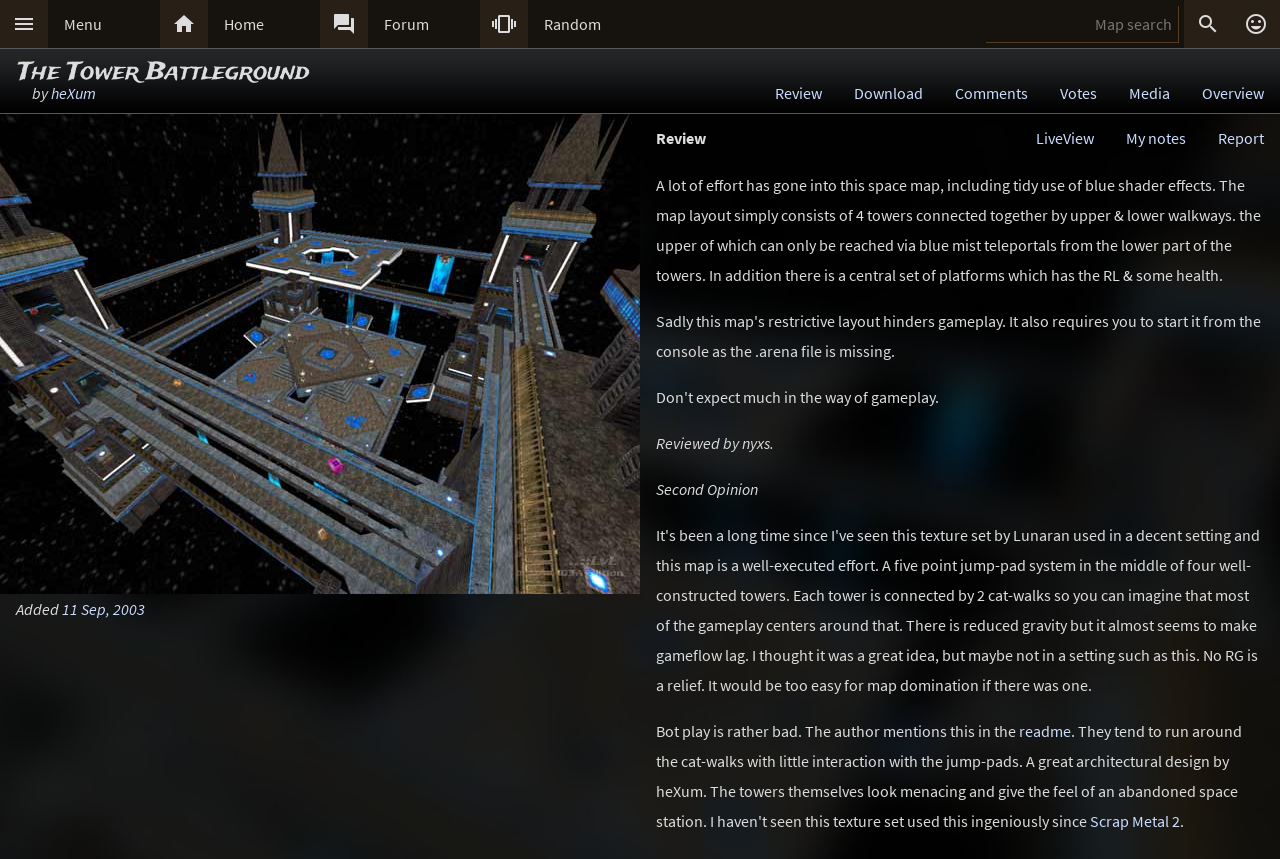Could you find the bounding box coordinates of the clickable area to complete this instruction: "Search for a map"?

[0.77, 0.007, 0.921, 0.05]